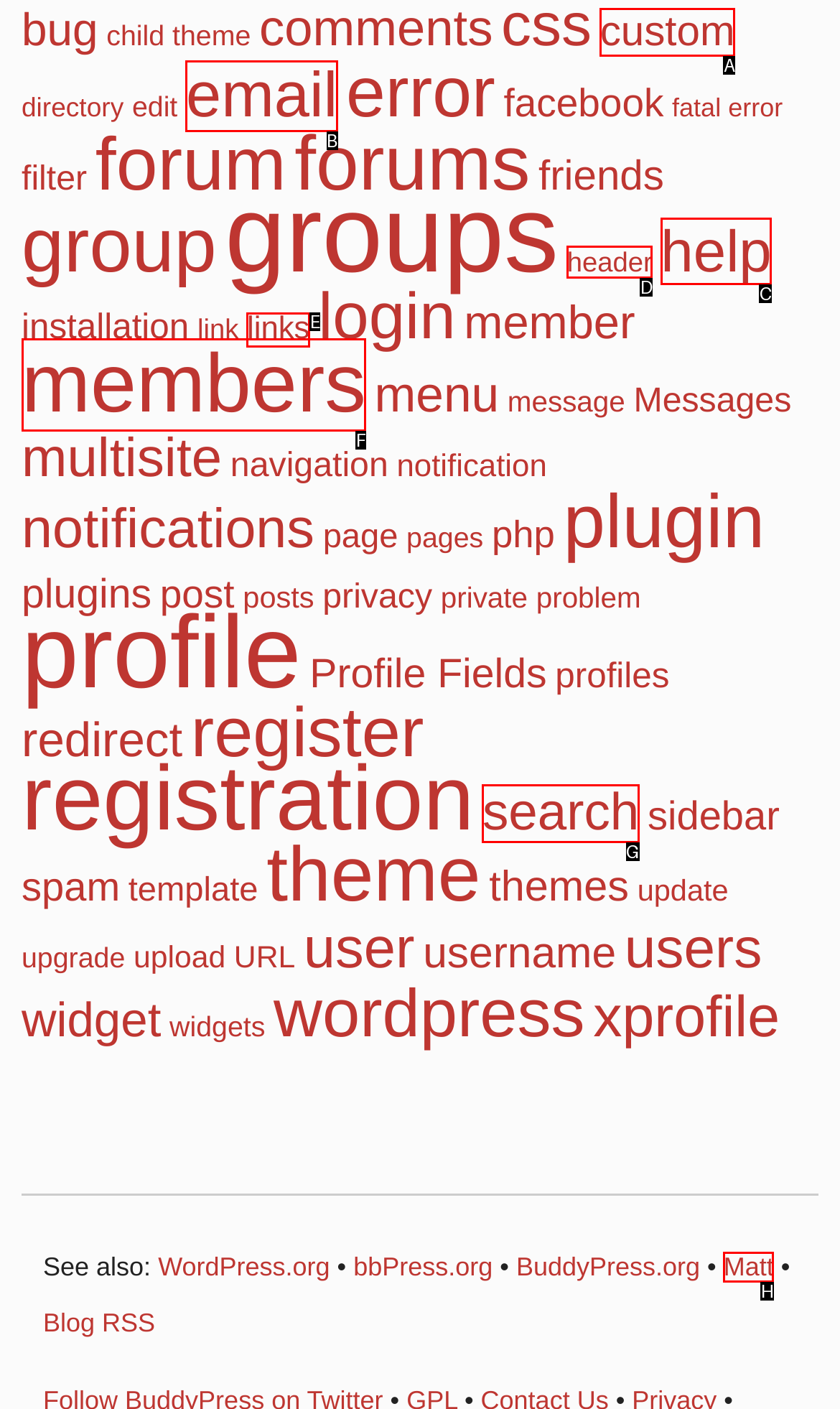Indicate the letter of the UI element that should be clicked to accomplish the task: go to custom page. Answer with the letter only.

A